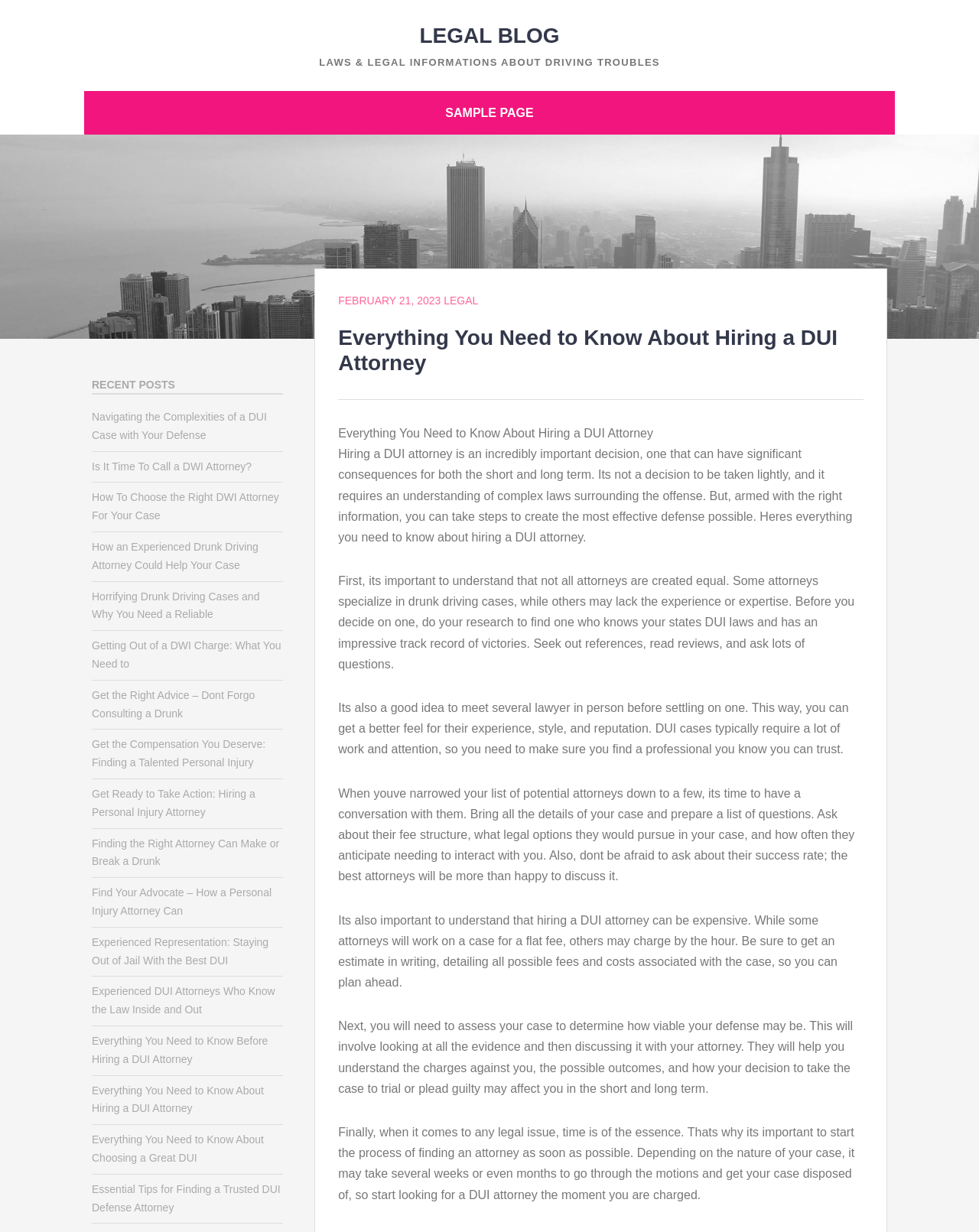What is important to understand about hiring a DUI attorney?
Could you answer the question in a detailed manner, providing as much information as possible?

The webpage highlights that hiring a DUI attorney can be expensive, and it's essential to understand the fee structure and get an estimate in writing, detailing all possible fees and costs associated with the case, so you can plan ahead.